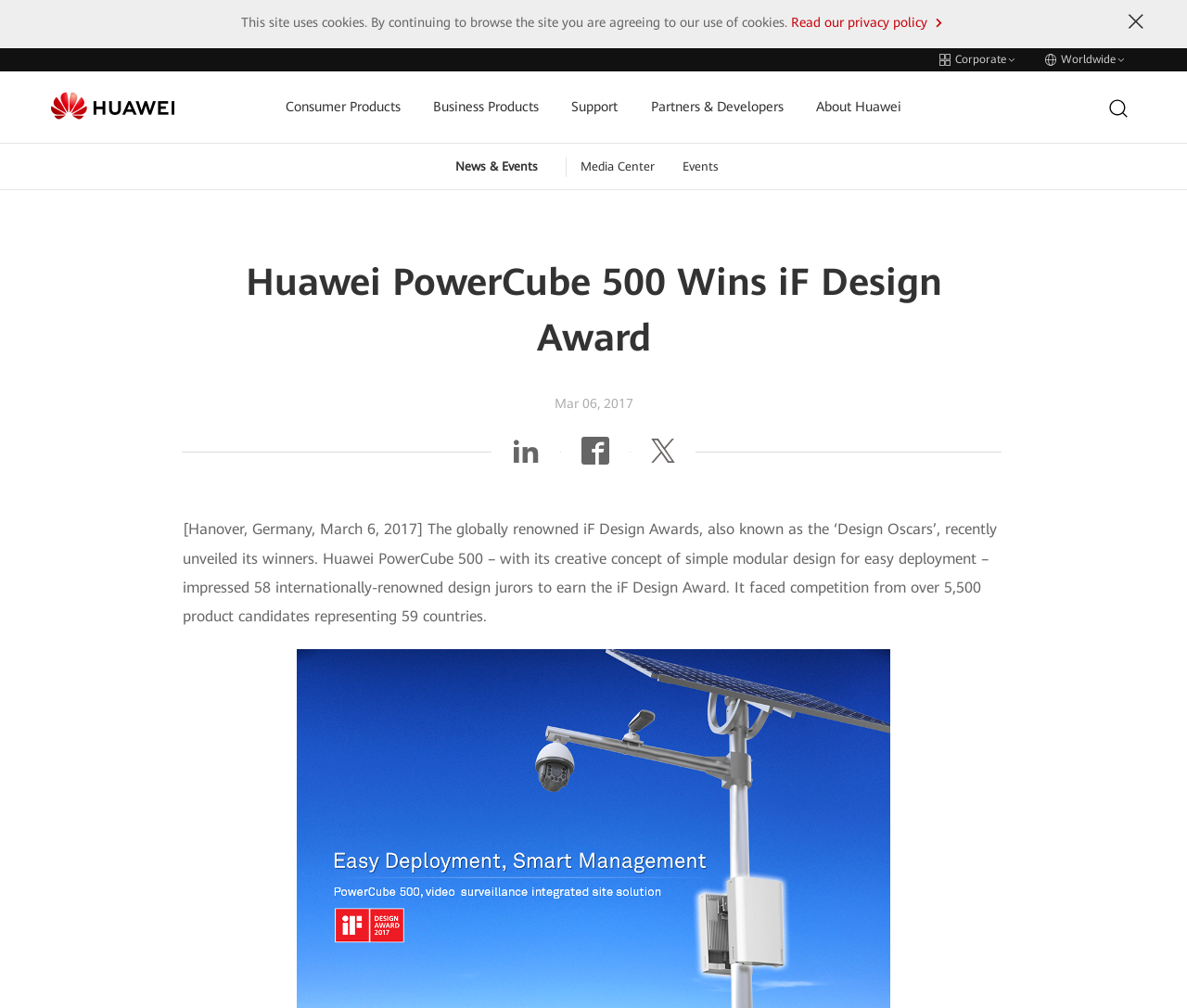Determine the bounding box coordinates of the clickable element to complete this instruction: "Read news and events". Provide the coordinates in the format of four float numbers between 0 and 1, [left, top, right, bottom].

[0.383, 0.155, 0.477, 0.175]